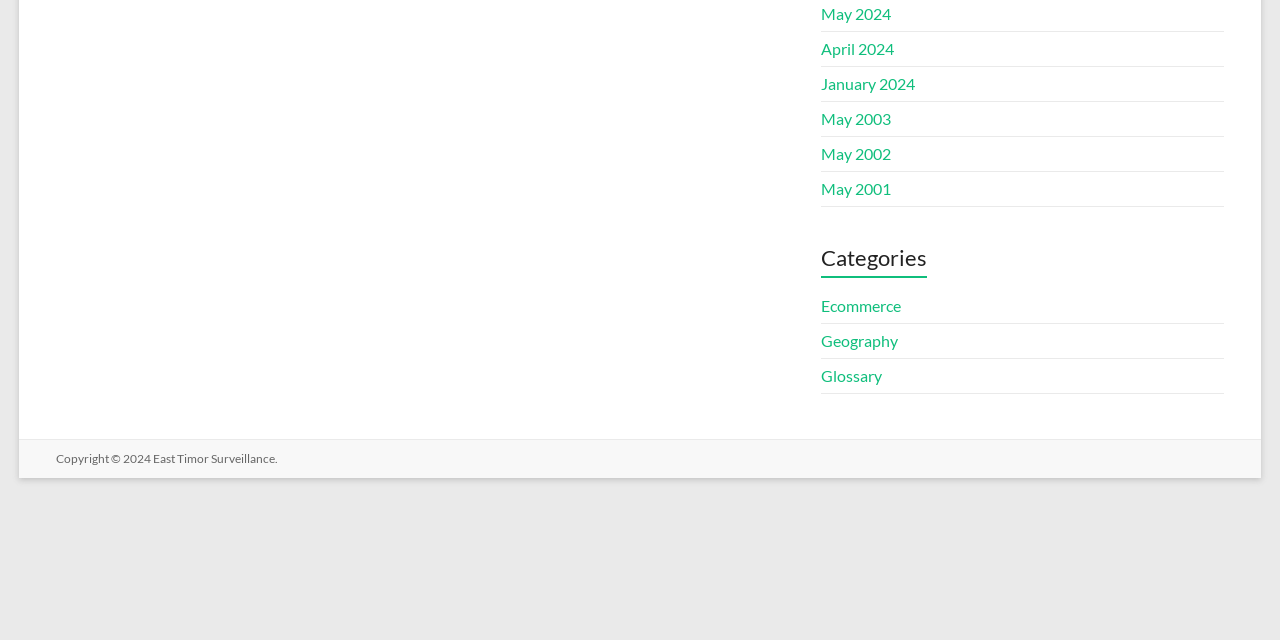Give the bounding box coordinates for the element described as: "Glossary".

[0.641, 0.572, 0.689, 0.602]